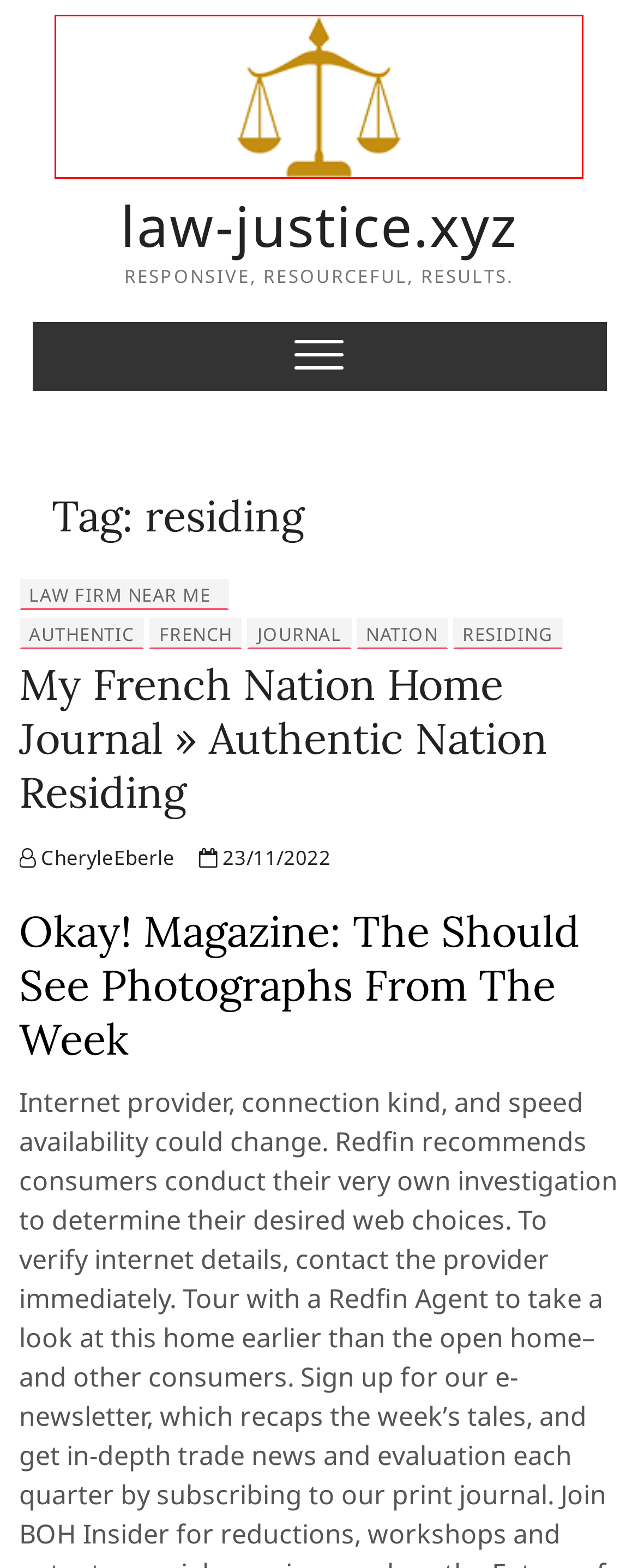Evaluate the webpage screenshot and identify the element within the red bounding box. Select the webpage description that best fits the new webpage after clicking the highlighted element. Here are the candidates:
A. thehomemag Archives - law-justice.xyz
B. My French Nation Home Journal » Authentic Nation Residing - law-justice.xyz
C. Blog Tool, Publishing Platform, and CMS – WordPress.org
D. law-justice.xyz - Responsive, Resourceful, Results.
E. whats Archives - law-justice.xyz
F. texas Archives - law-justice.xyz
G. magazine Archives - law-justice.xyz
H. orleans Archives - law-justice.xyz

D